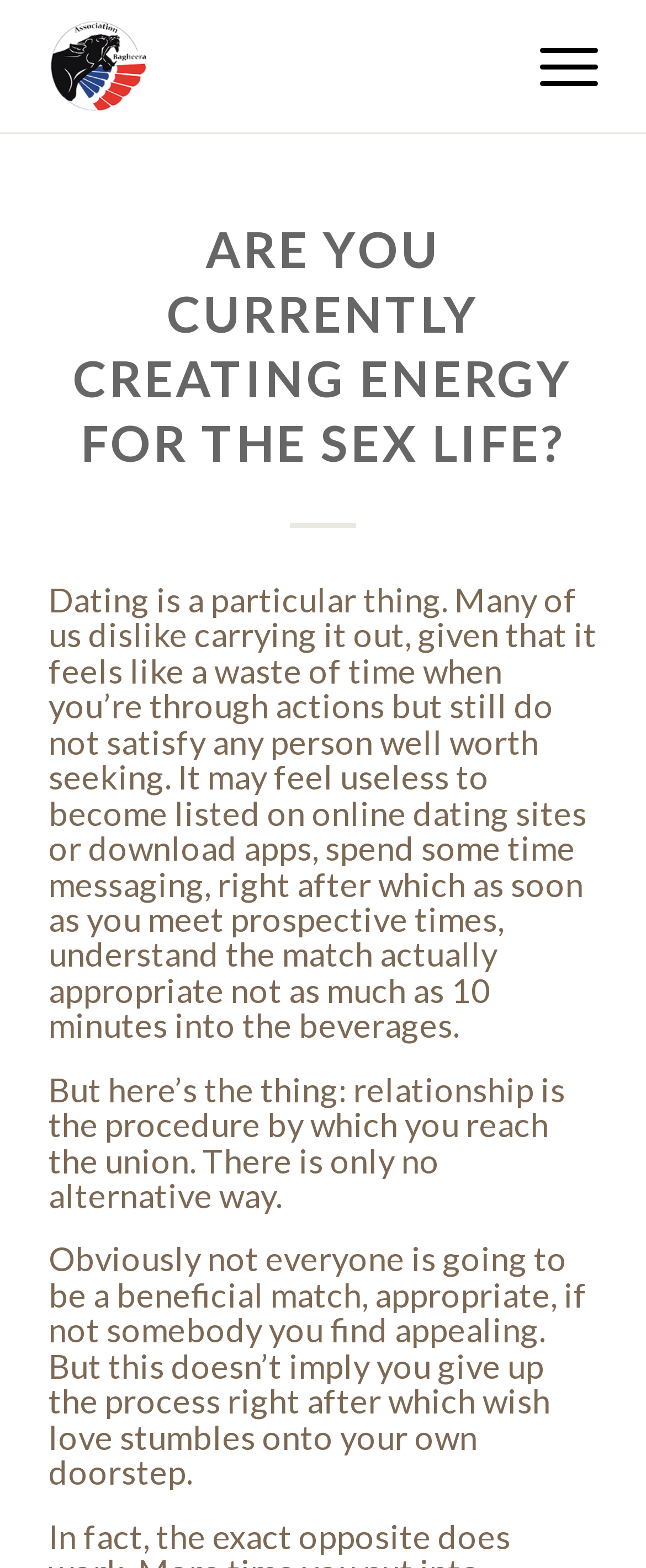How many paragraphs of text are there?
From the image, respond with a single word or phrase.

3